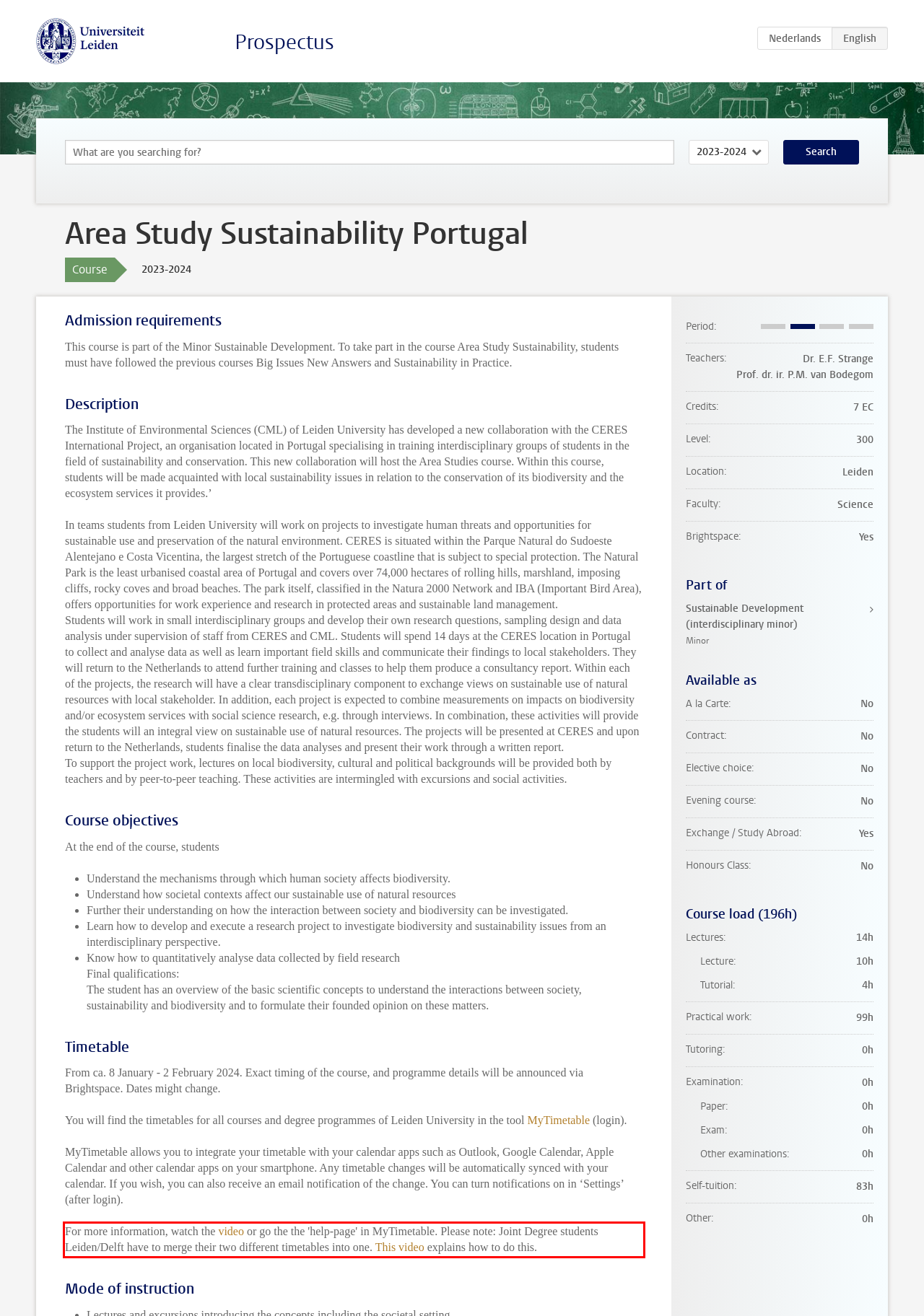Look at the screenshot of the webpage, locate the red rectangle bounding box, and generate the text content that it contains.

For more information, watch the video or go the the 'help-page' in MyTimetable. Please note: Joint Degree students Leiden/Delft have to merge their two different timetables into one. This video explains how to do this.